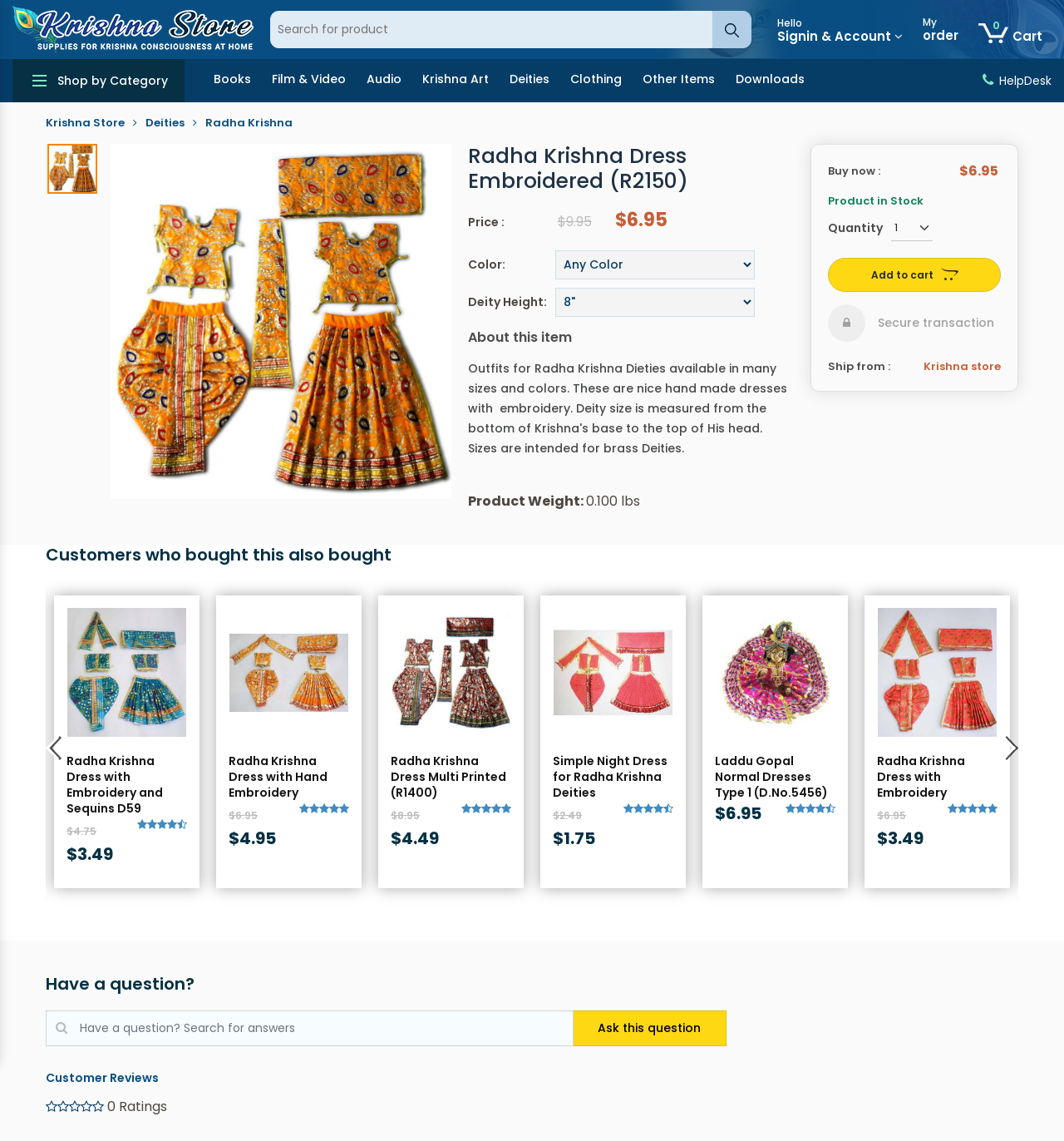Show the bounding box coordinates for the element that needs to be clicked to execute the following instruction: "View my order". Provide the coordinates in the form of four float numbers between 0 and 1, i.e., [left, top, right, bottom].

[0.859, 0.009, 0.909, 0.042]